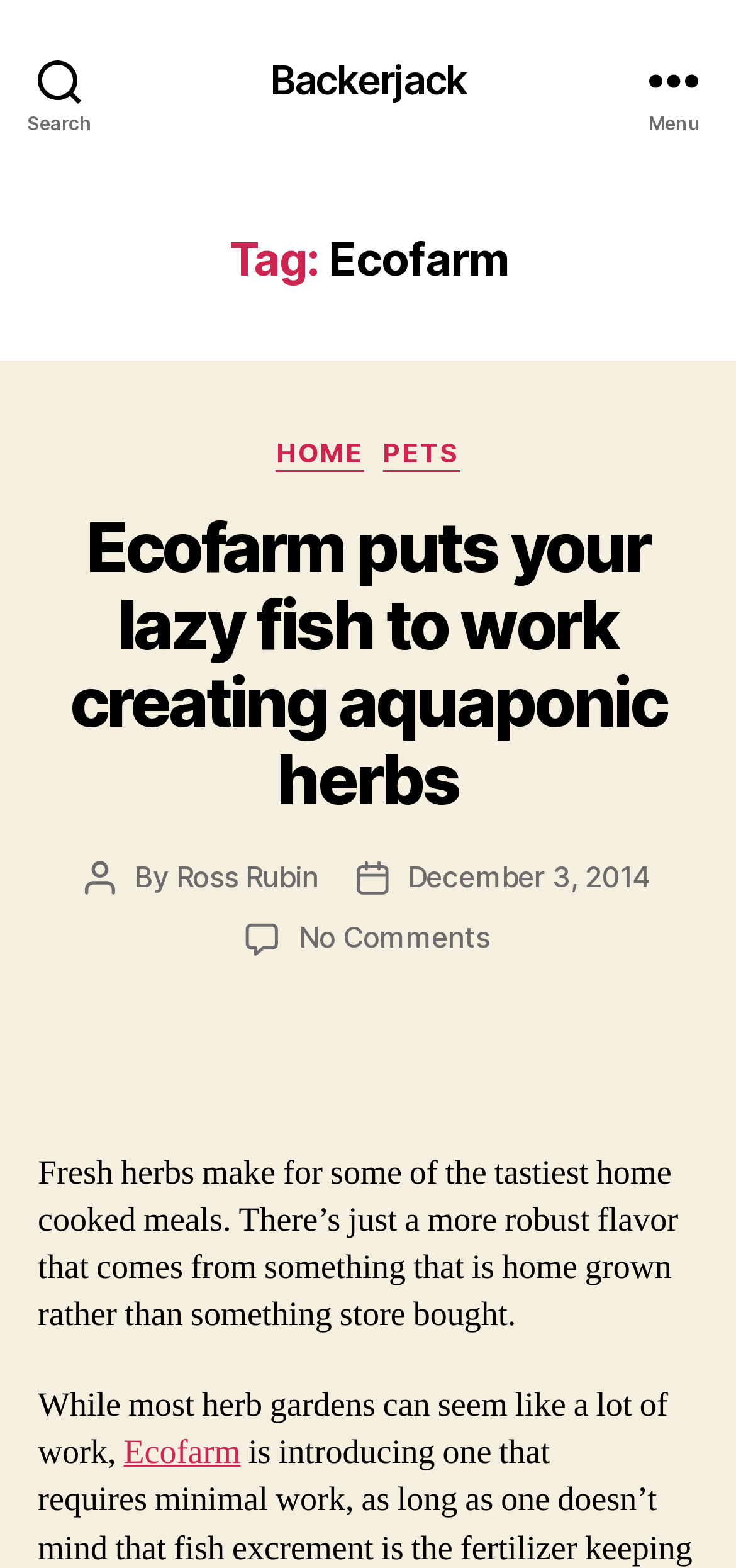Locate the bounding box coordinates of the element to click to perform the following action: 'Read more about Ecofarm'. The coordinates should be given as four float values between 0 and 1, in the form of [left, top, right, bottom].

[0.168, 0.913, 0.327, 0.941]